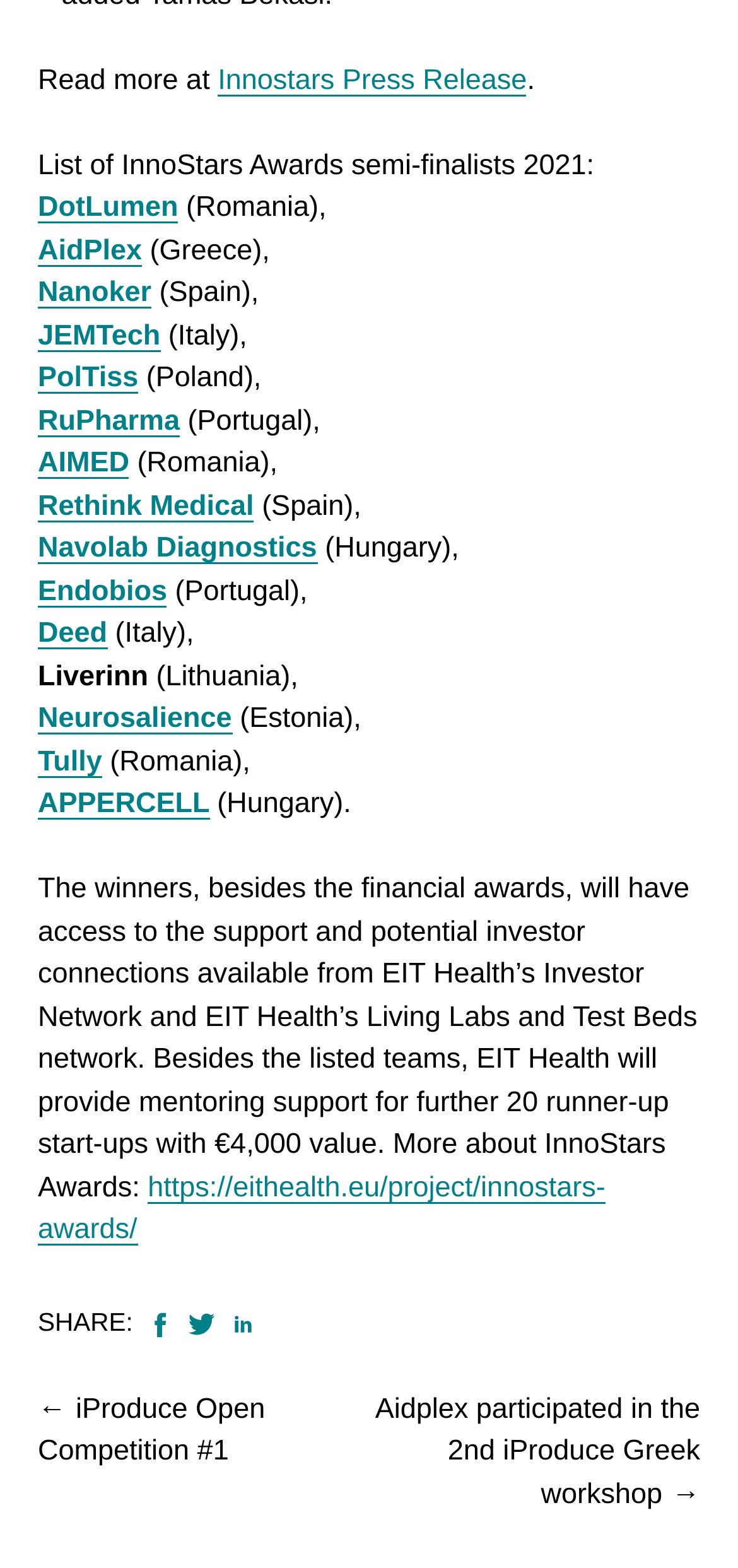Examine the image carefully and respond to the question with a detailed answer: 
What is the purpose of the InnoStars Awards?

I read the text on the webpage, which mentions that the winners will have access to support and potential investor connections, and that EIT Health will provide mentoring support for further 20 runner-up start-ups with €4,000 value.